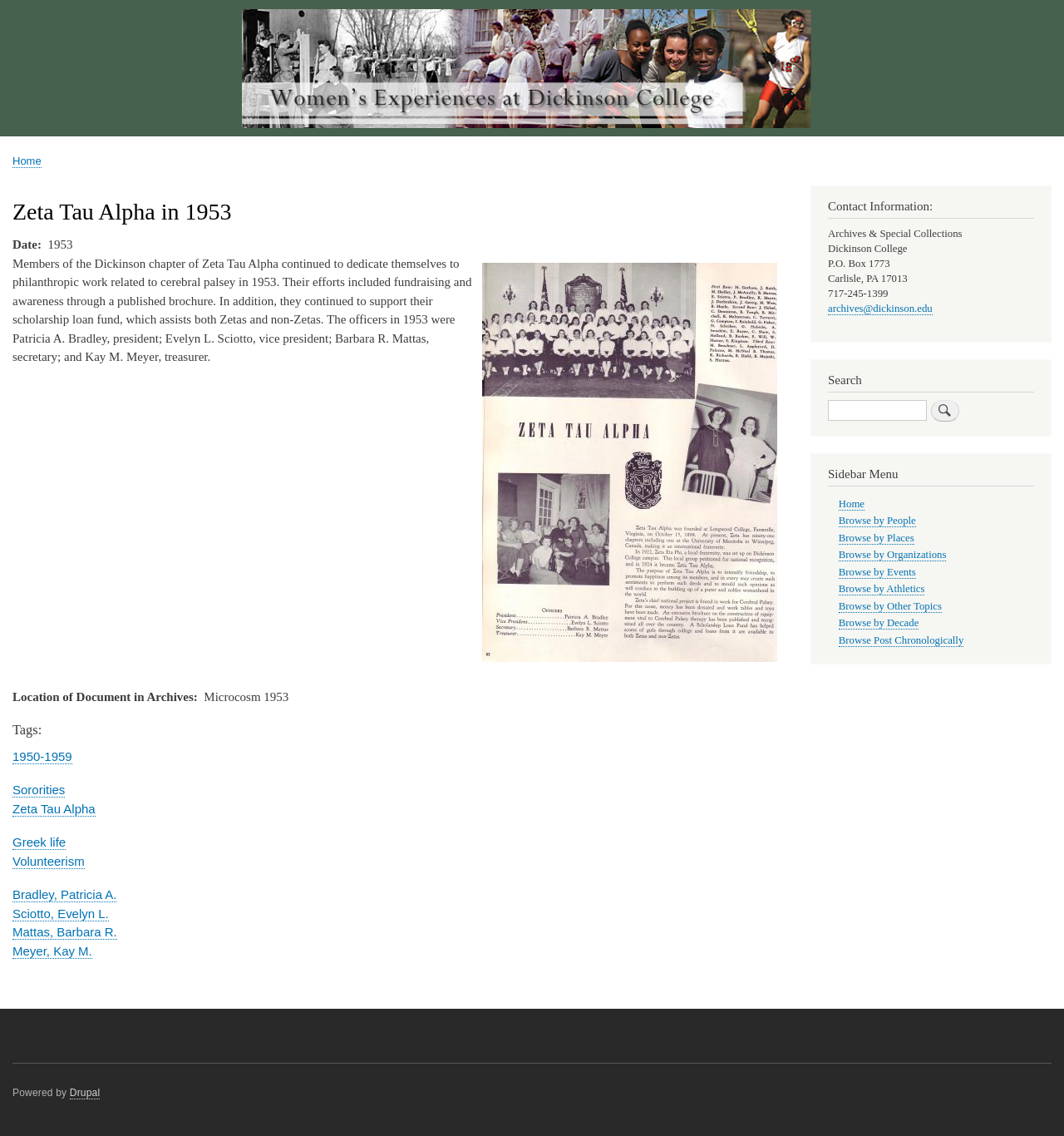What is the contact phone number of Archives & Special Collections?
Give a comprehensive and detailed explanation for the question.

The webpage has a StaticText element with the text '717-245-1399' under the 'Contact Information:' section, indicating that the contact phone number of Archives & Special Collections is 717-245-1399.